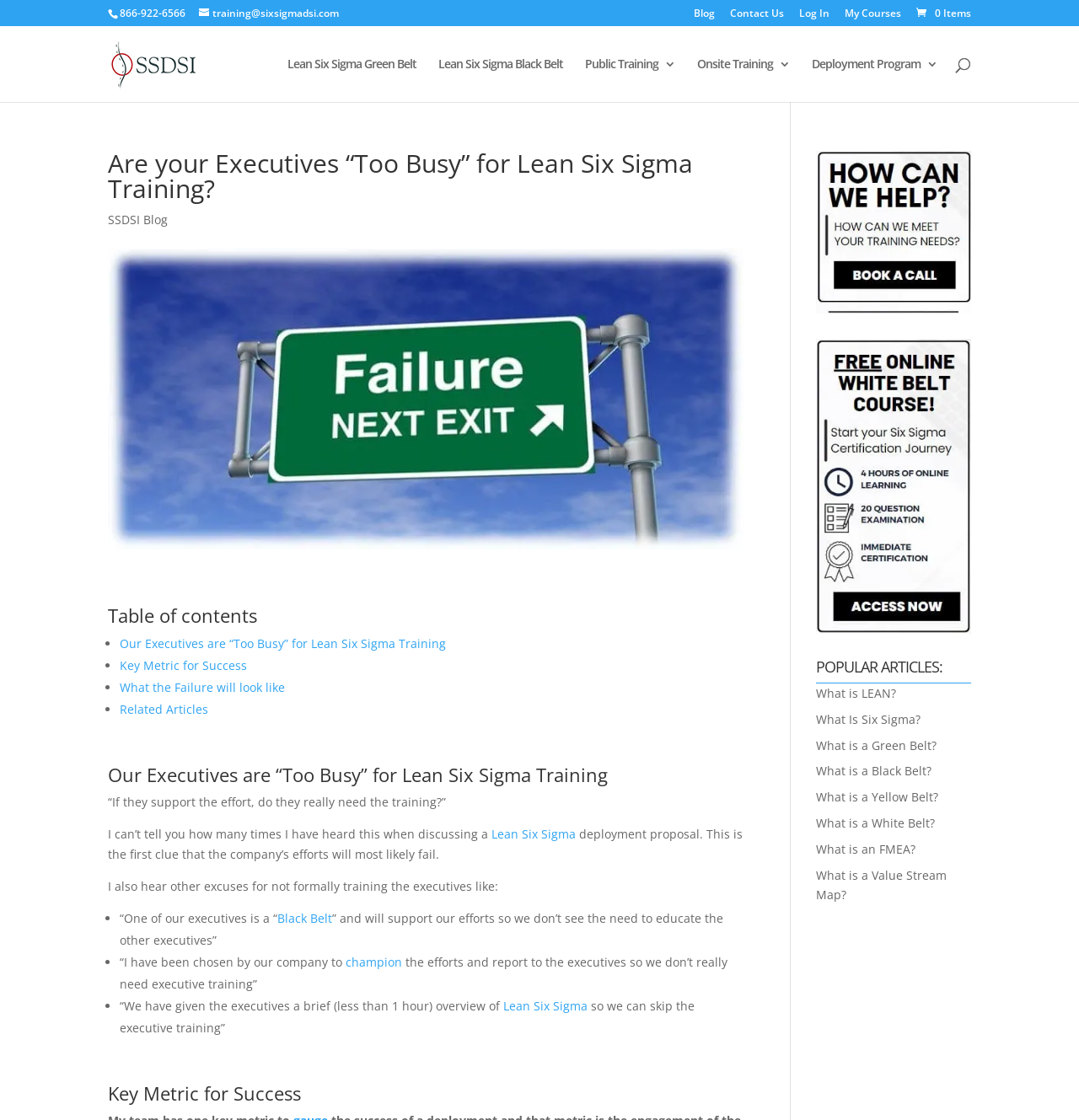Determine the main headline from the webpage and extract its text.

Are your Executives “Too Busy” for Lean Six Sigma Training?